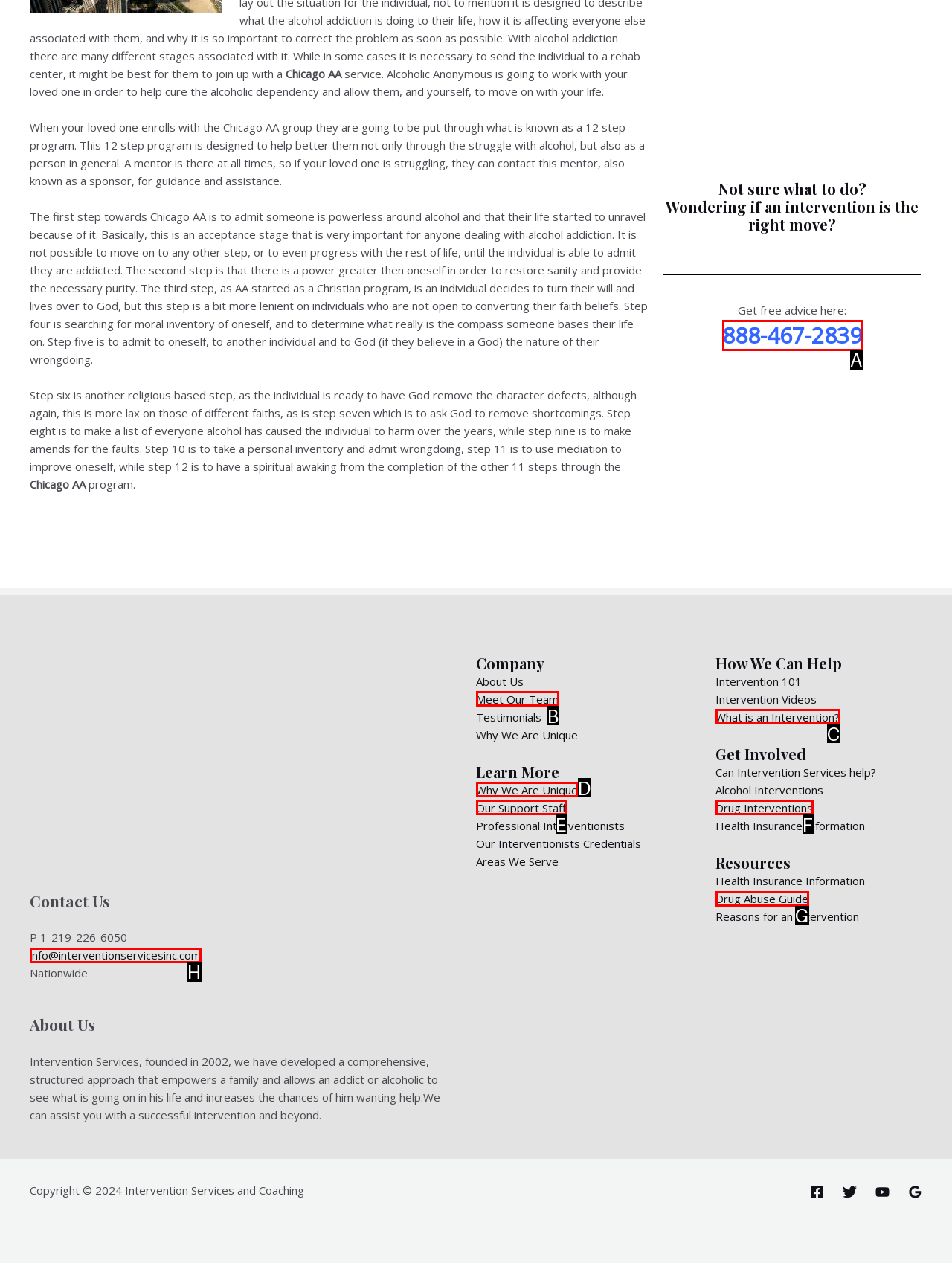Point out the HTML element that matches the following description: Why We Are Unique
Answer with the letter from the provided choices.

D